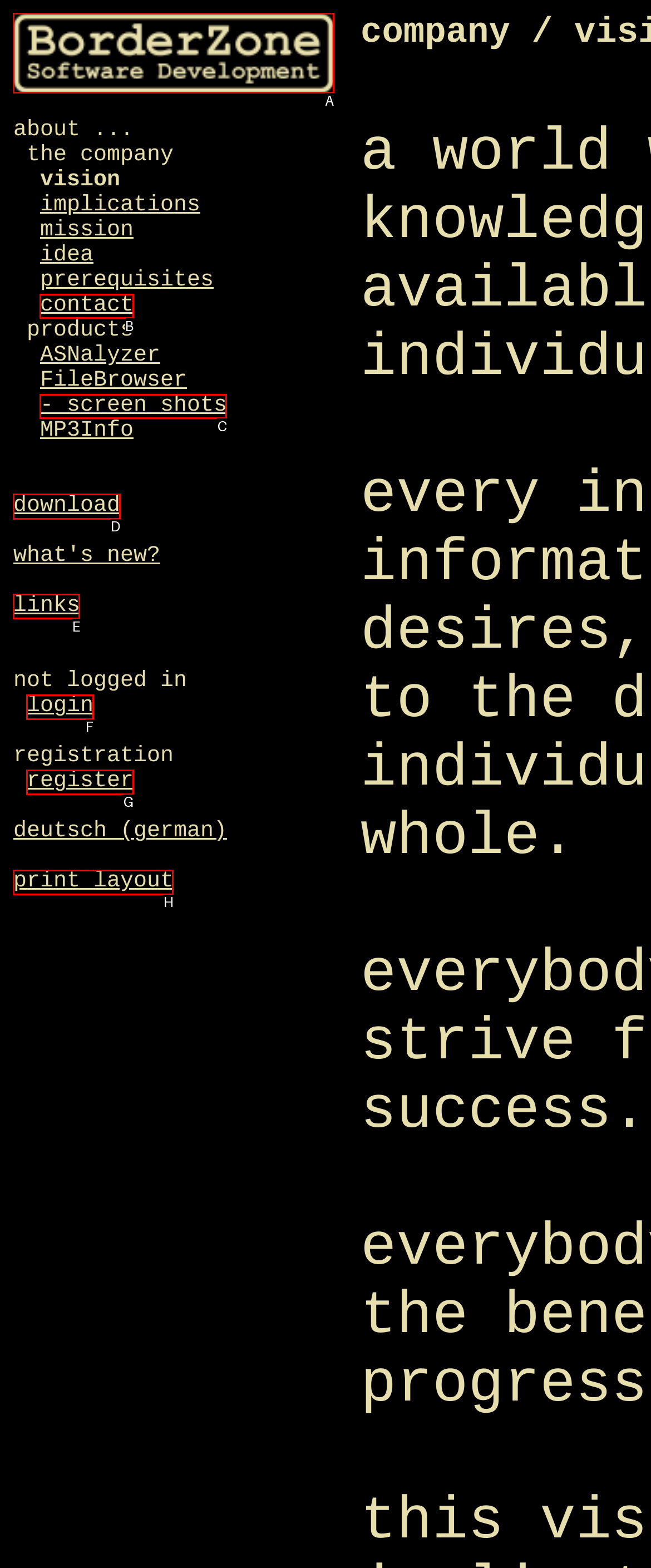Tell me which letter corresponds to the UI element that should be clicked to fulfill this instruction: login to the system
Answer using the letter of the chosen option directly.

F